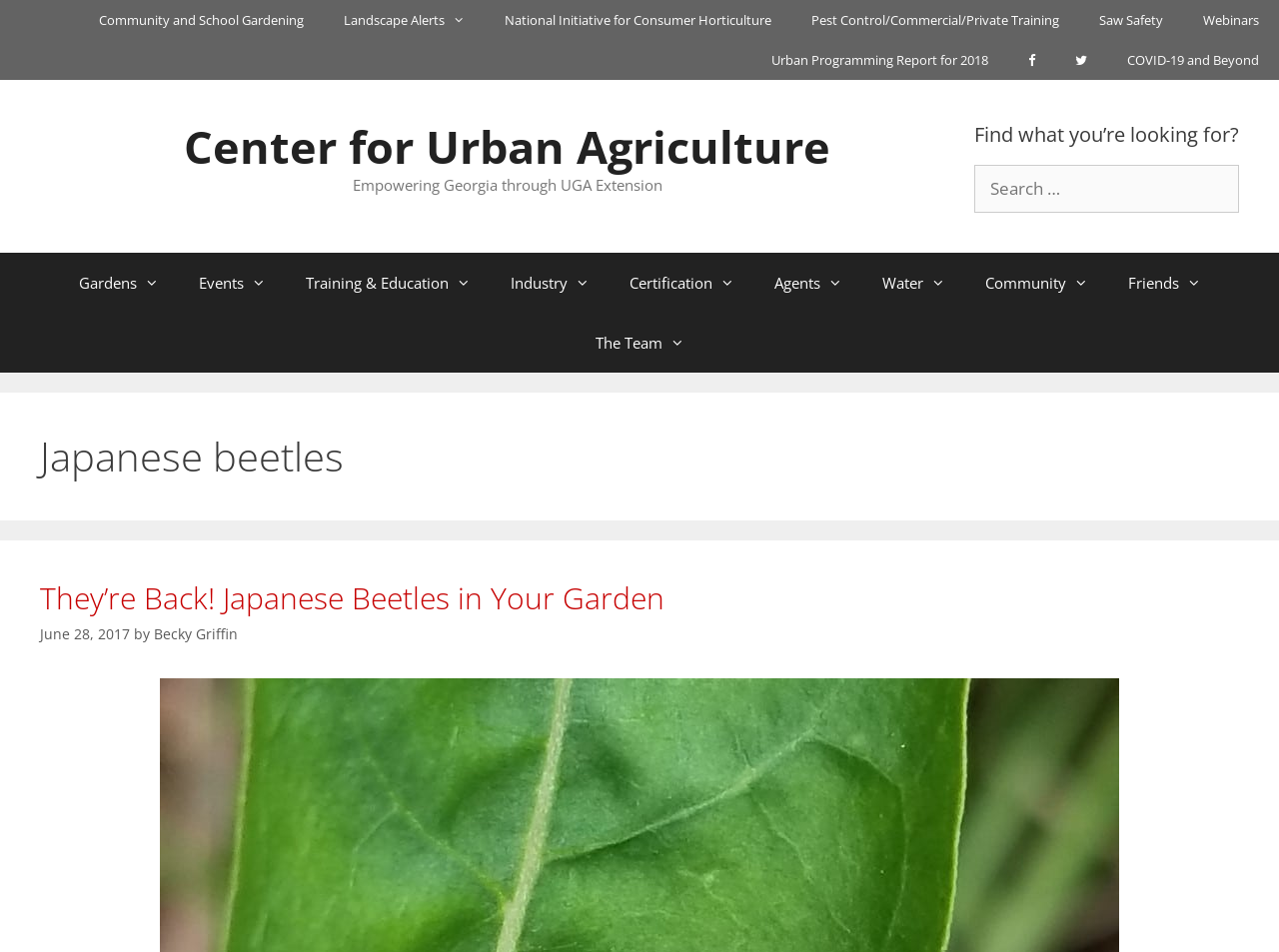Please determine the bounding box coordinates of the element's region to click for the following instruction: "Explore the Events page".

[0.139, 0.265, 0.223, 0.328]